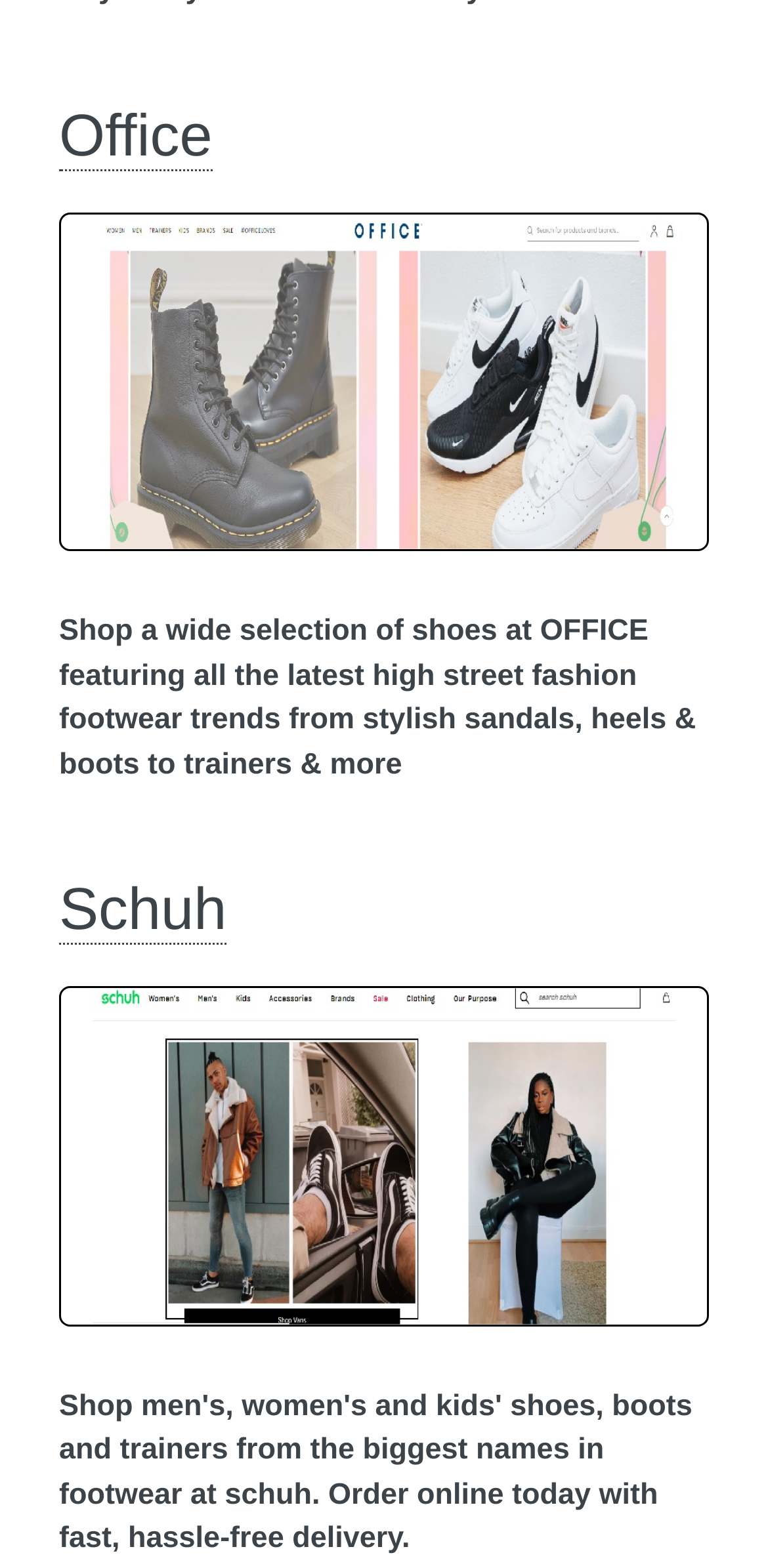Respond to the question below with a single word or phrase: How many sections are there on this webpage?

Two